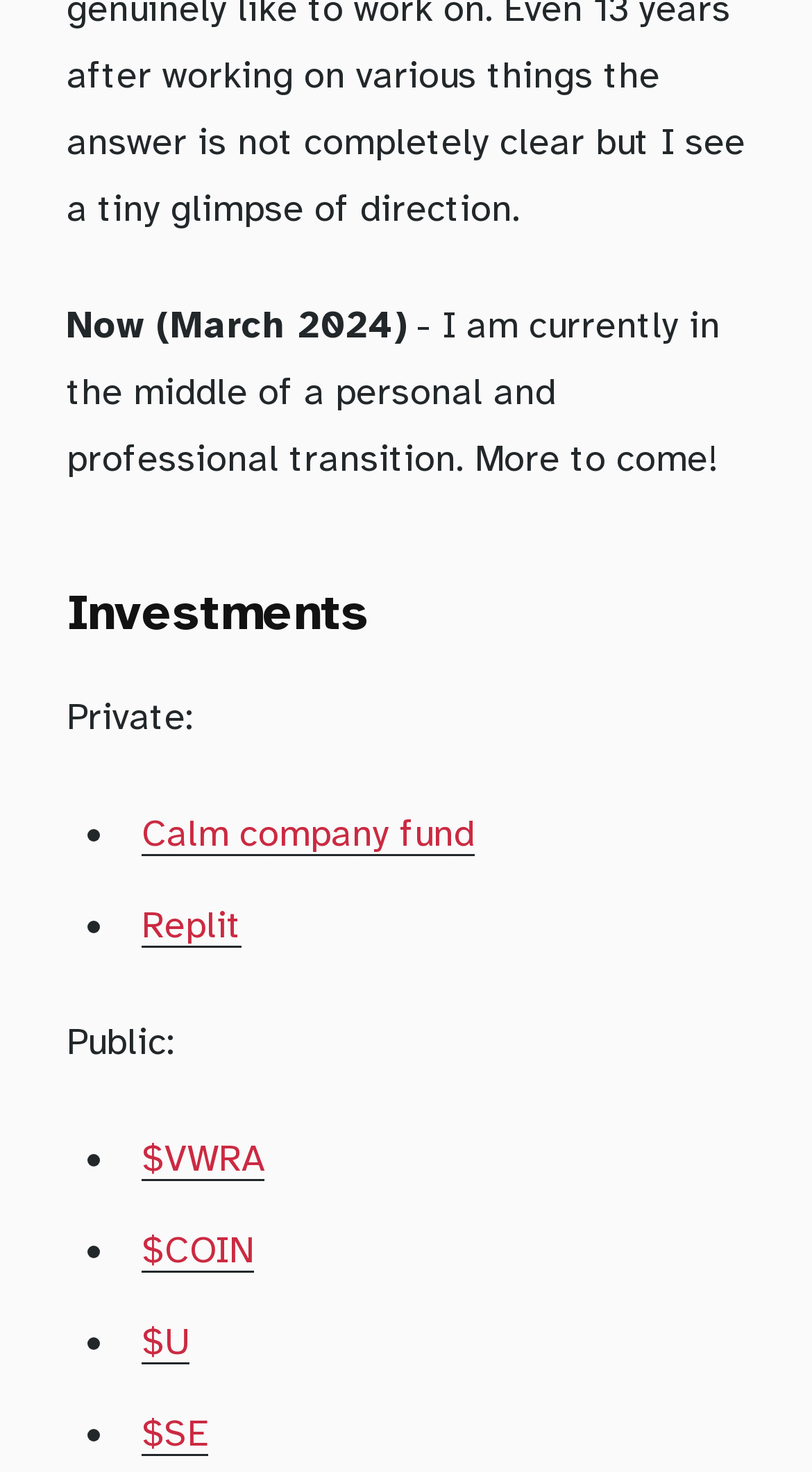Analyze the image and give a detailed response to the question:
What is the last investment listed?

The last investment listed is '$SE', which is the last item in the list of public investments.